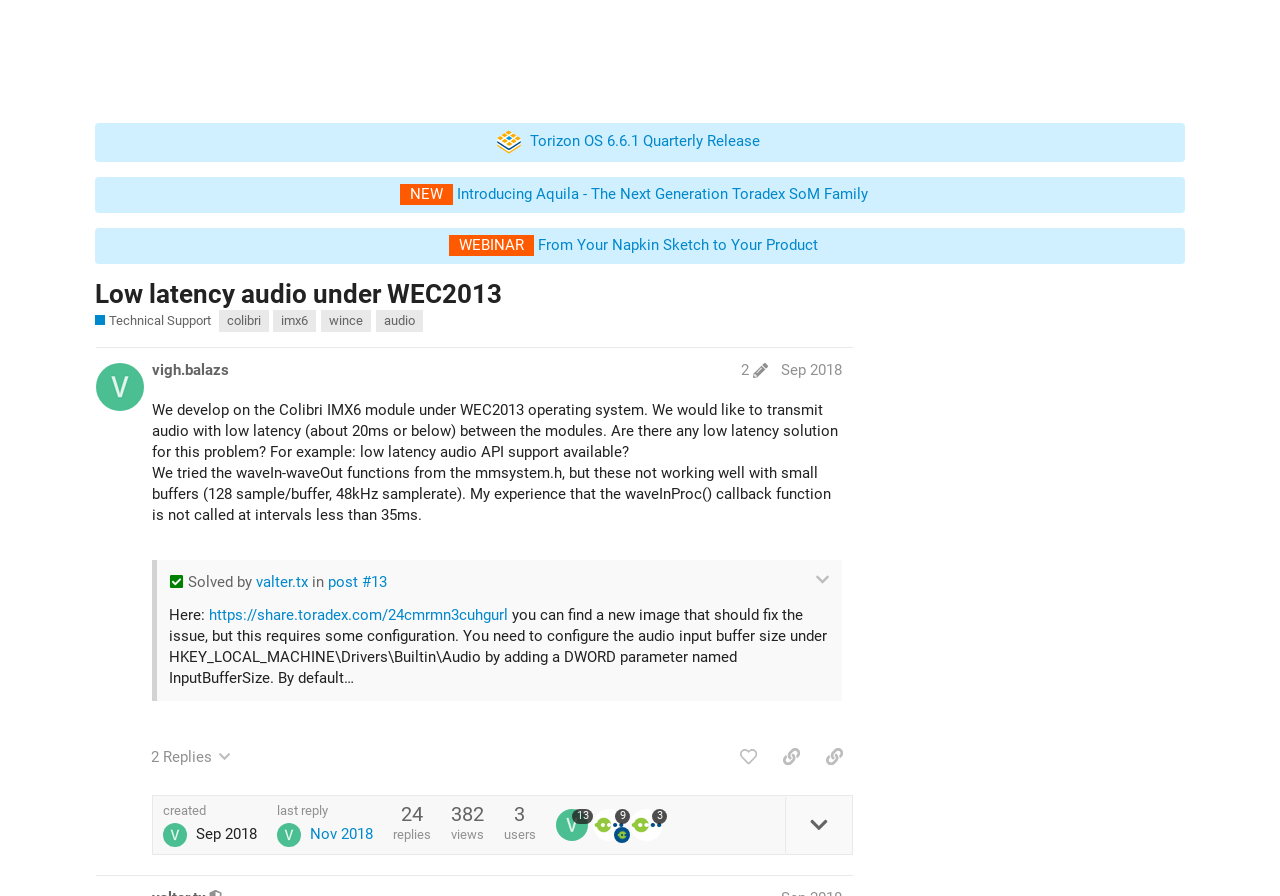Please locate the bounding box coordinates for the element that should be clicked to achieve the following instruction: "Click on the 'menu' button". Ensure the coordinates are given as four float numbers between 0 and 1, i.e., [left, top, right, bottom].

[0.892, 0.032, 0.926, 0.08]